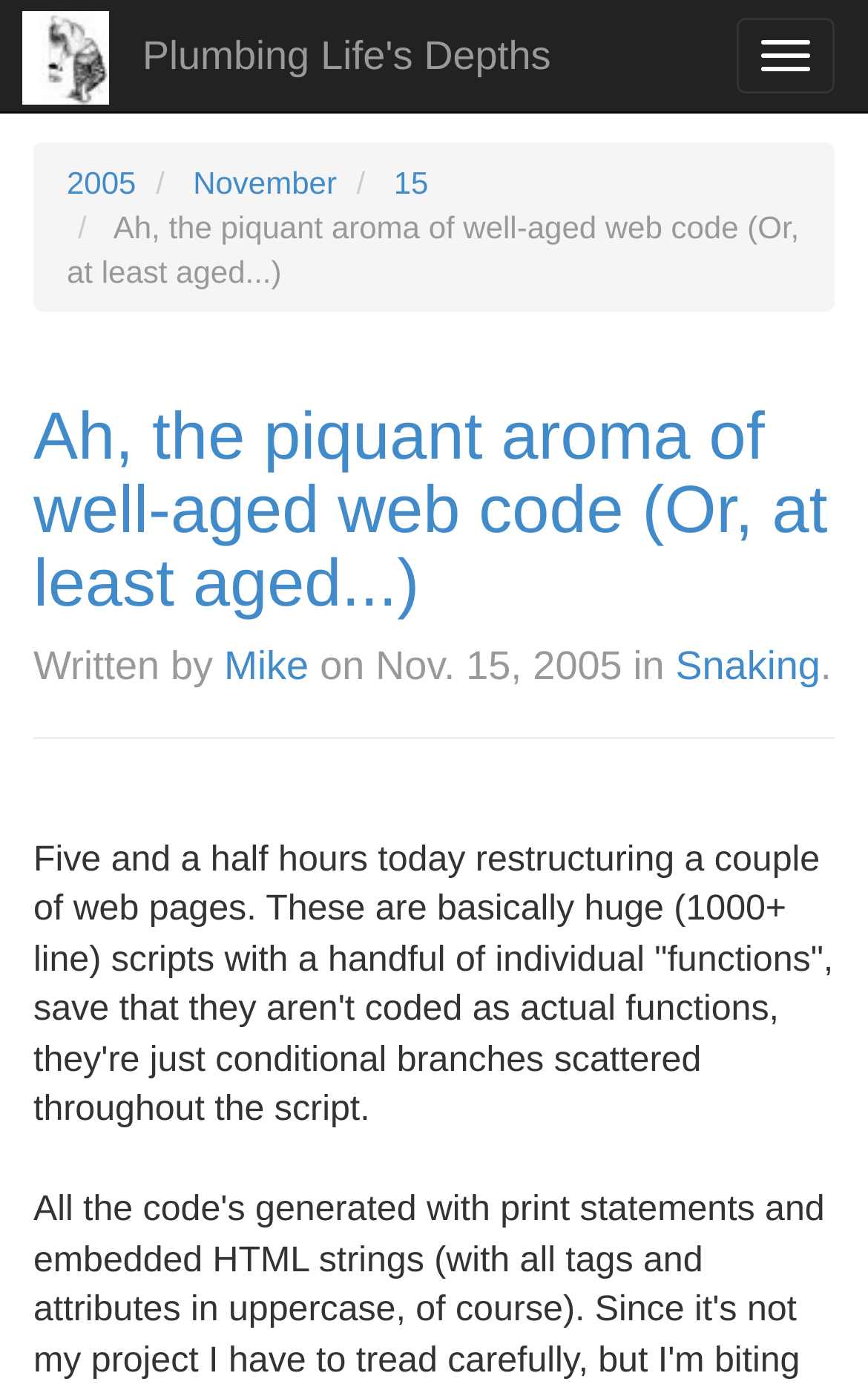What is the category of the article? Based on the image, give a response in one word or a short phrase.

Snaking